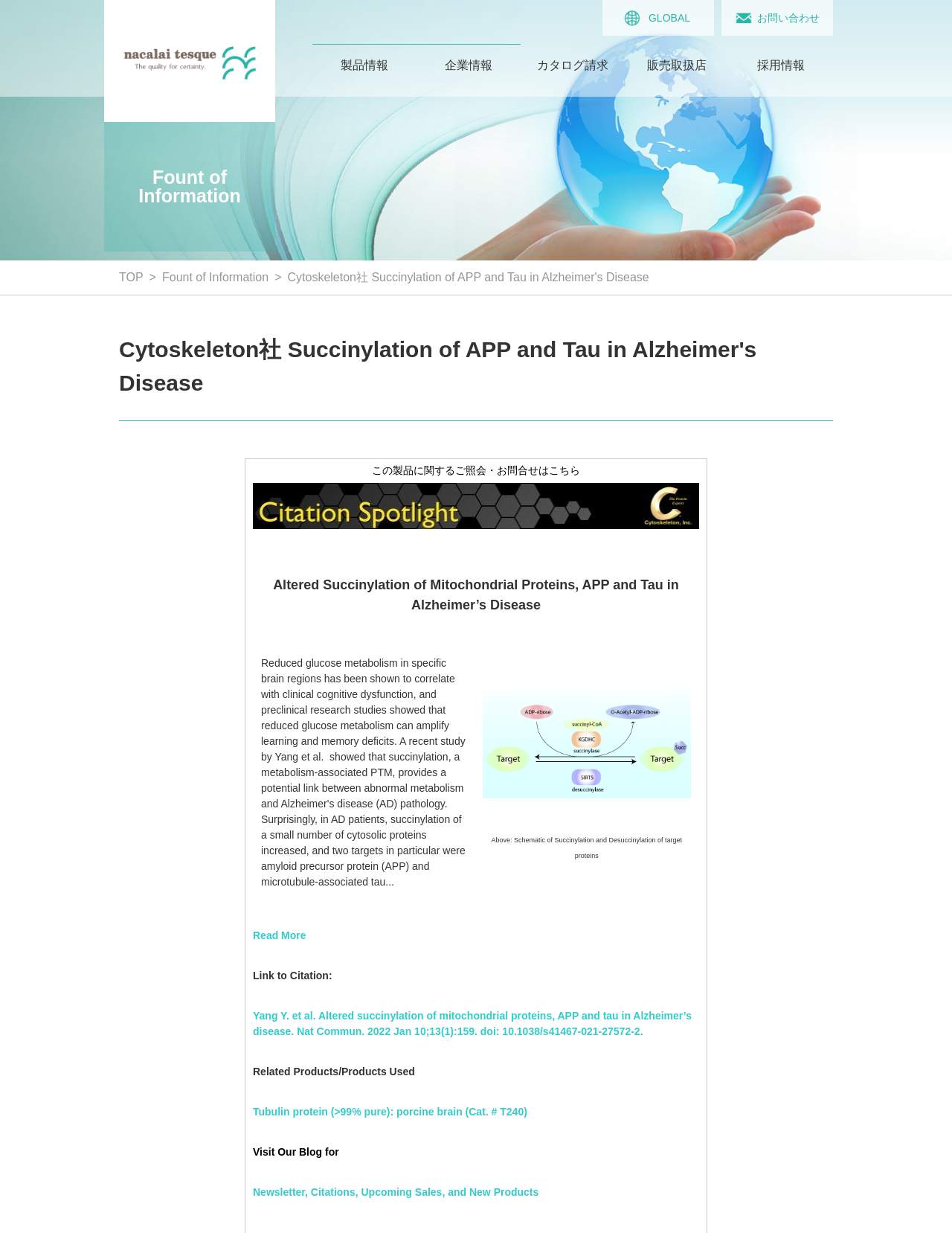What is the topic of the article?
Refer to the screenshot and answer in one word or phrase.

Alzheimer's Disease